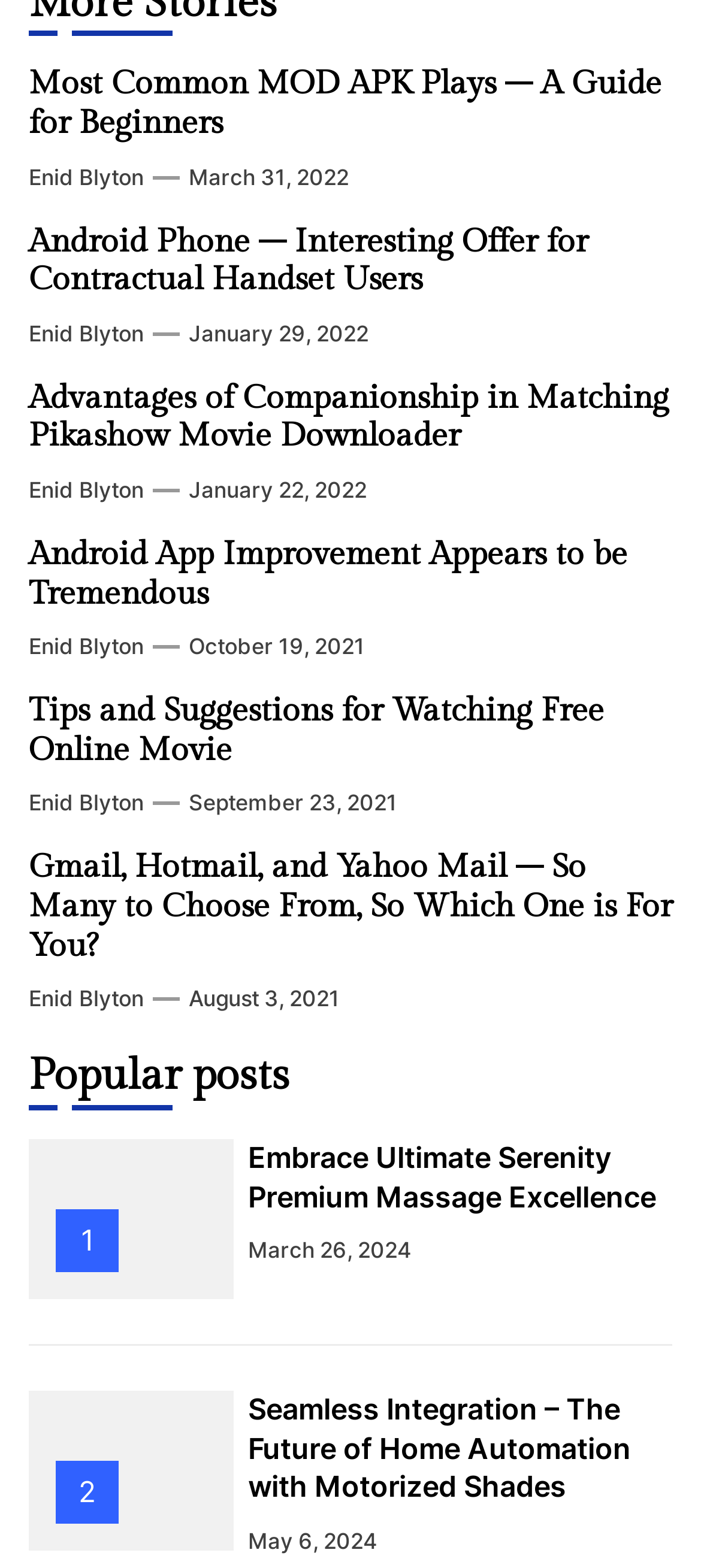Provide your answer to the question using just one word or phrase: How many articles are on this webpage?

10